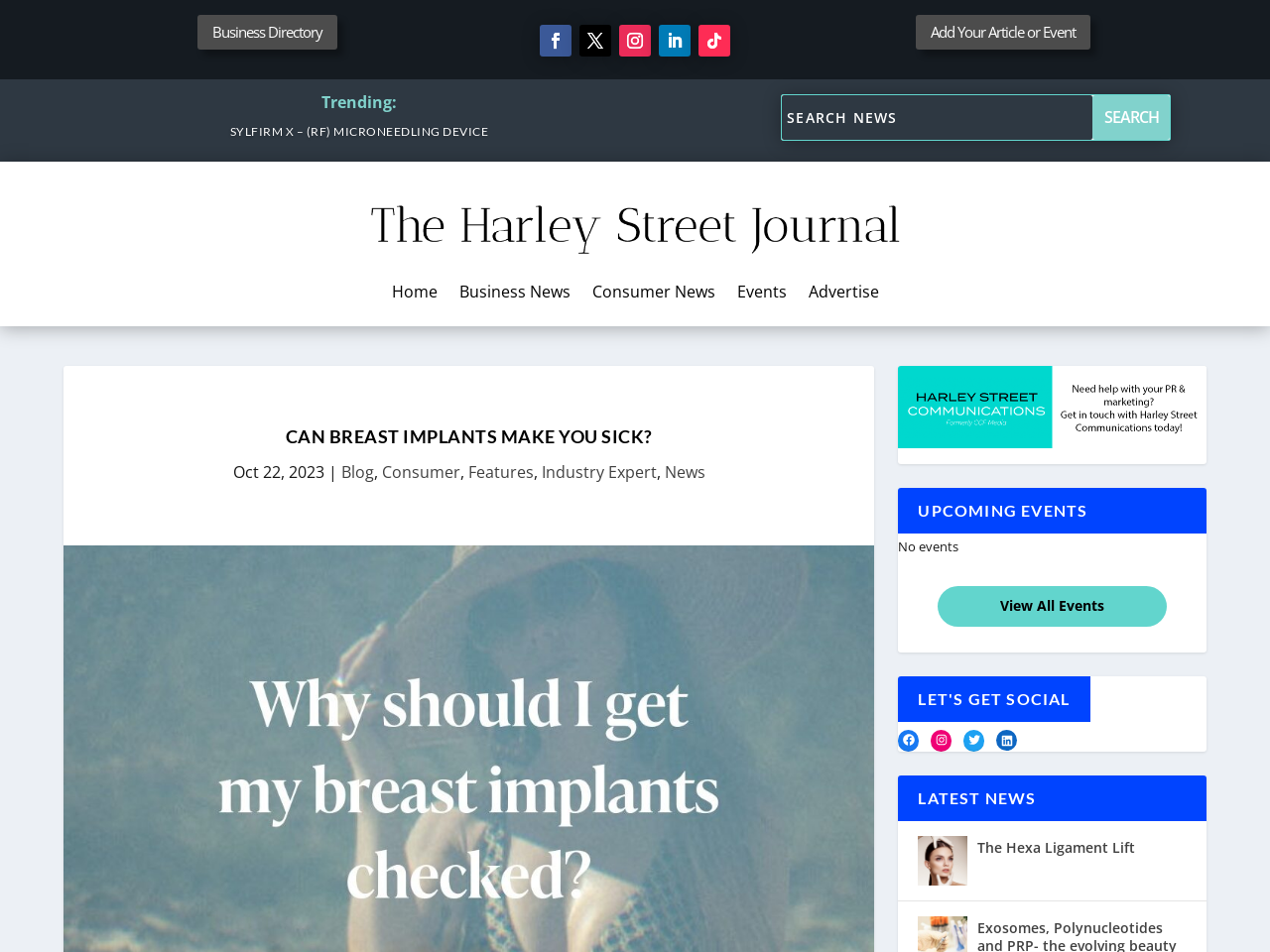Please identify the bounding box coordinates for the region that you need to click to follow this instruction: "Read the latest news".

[0.723, 0.878, 0.762, 0.93]